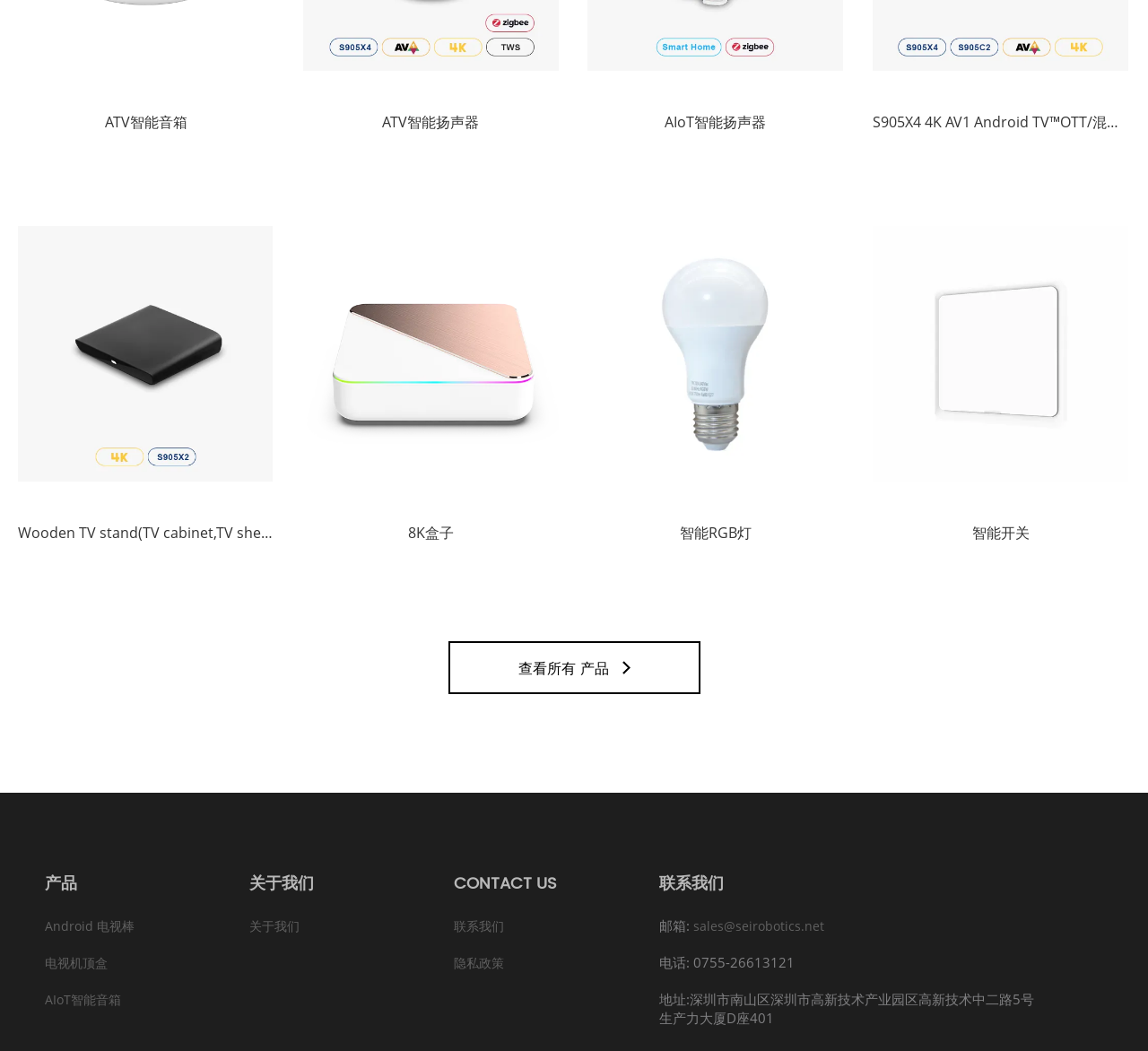Pinpoint the bounding box coordinates of the element to be clicked to execute the instruction: "Check out 8K盒子".

[0.264, 0.215, 0.487, 0.459]